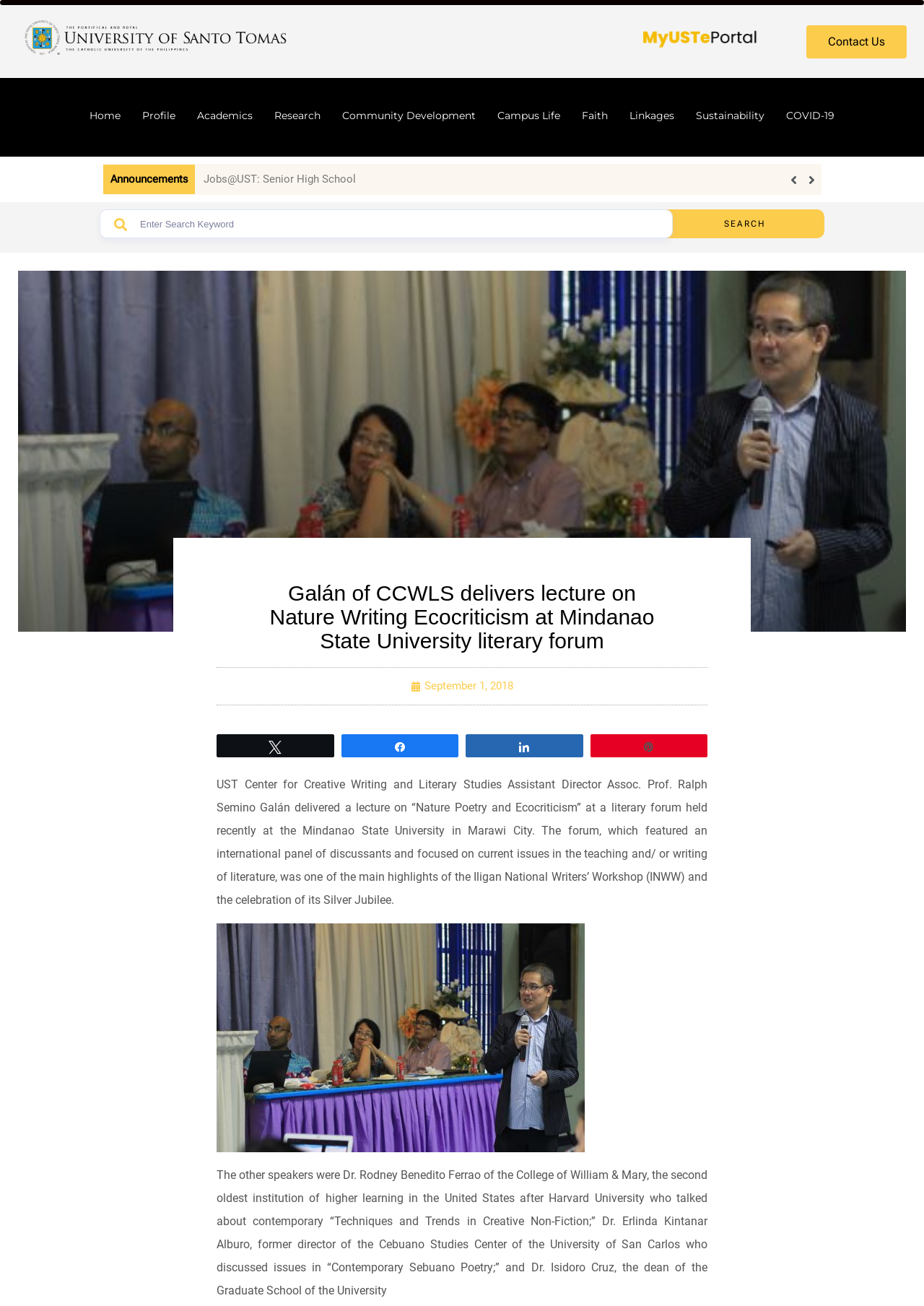What is the title of the lecture delivered by Assoc. Prof. Ralph Semino Galán?
Please provide a single word or phrase as the answer based on the screenshot.

Nature Poetry and Ecocriticism